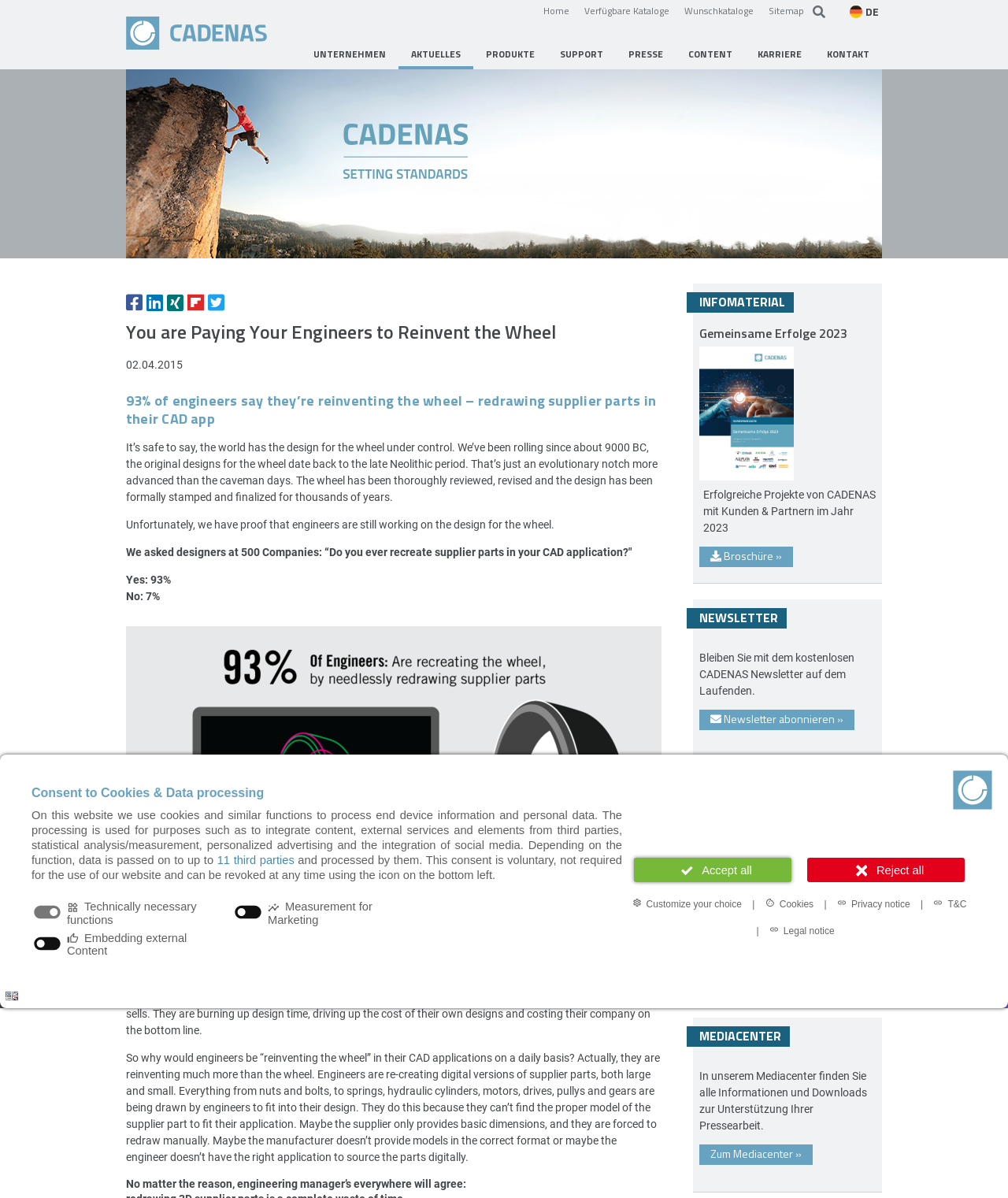Please determine the primary heading and provide its text.

You are Paying Your Engineers to Reinvent the Wheel